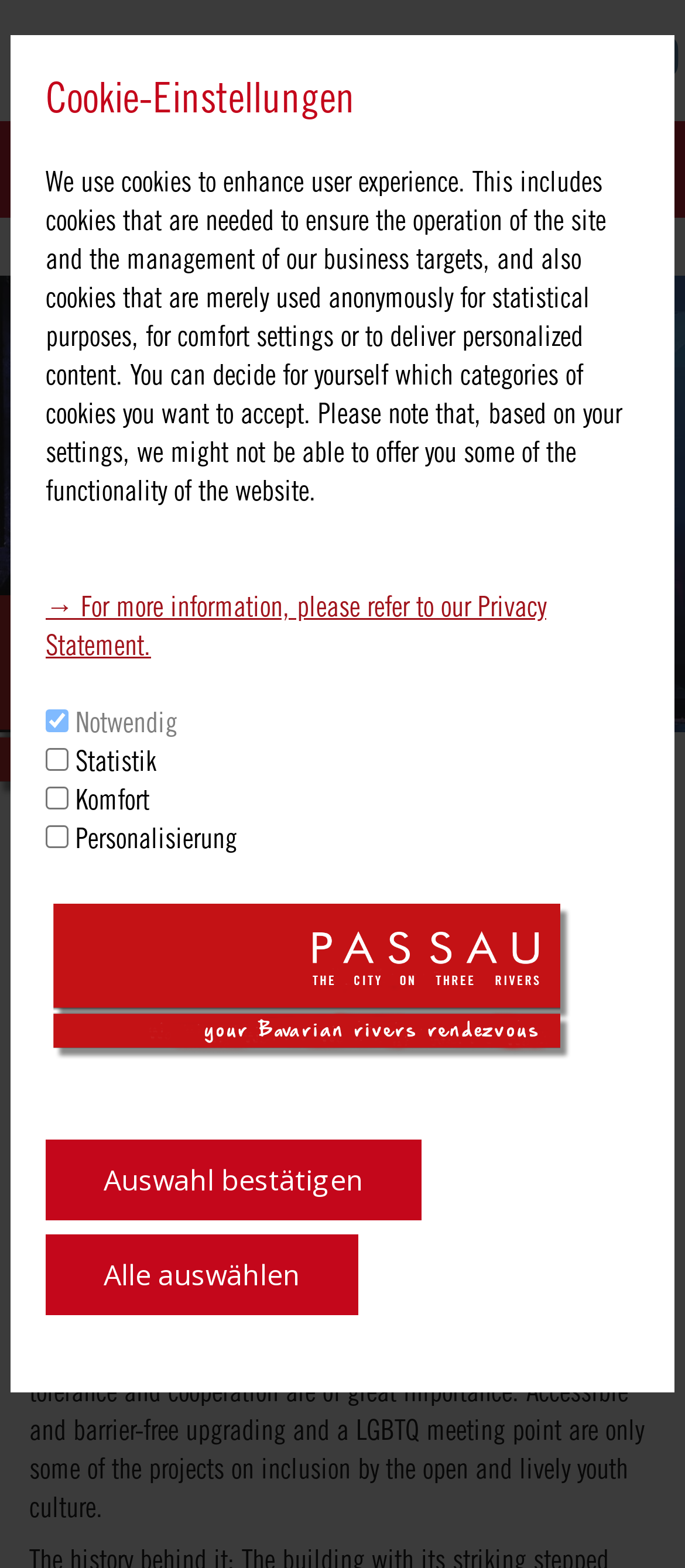What is the theme of the 'Bau.Gestalten' link?
Give a one-word or short-phrase answer derived from the screenshot.

Architecture